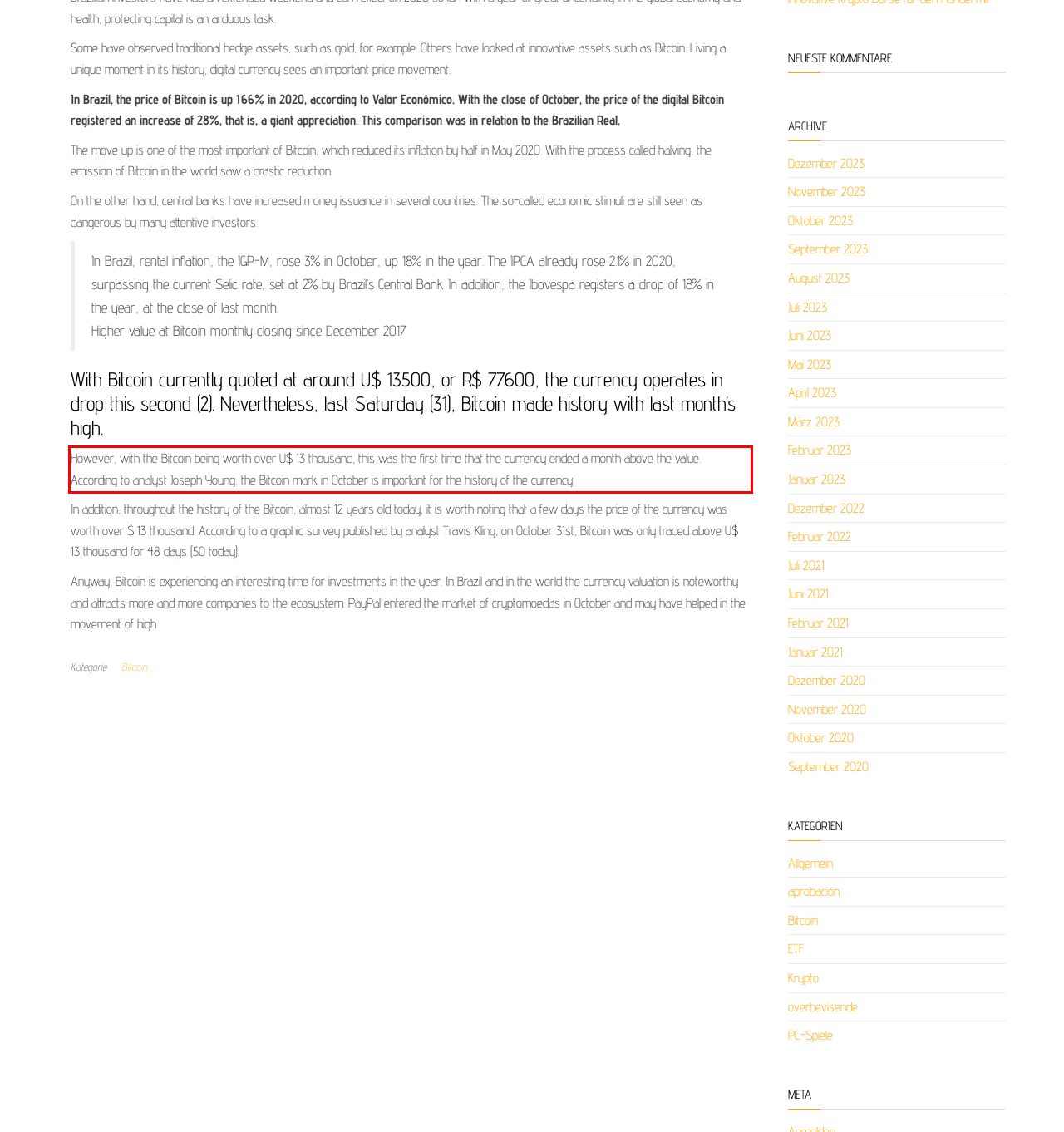You are looking at a screenshot of a webpage with a red rectangle bounding box. Use OCR to identify and extract the text content found inside this red bounding box.

However, with the Bitcoin being worth over U$ 13 thousand, this was the first time that the currency ended a month above the value. According to analyst Joseph Young, the Bitcoin mark in October is important for the history of the currency.